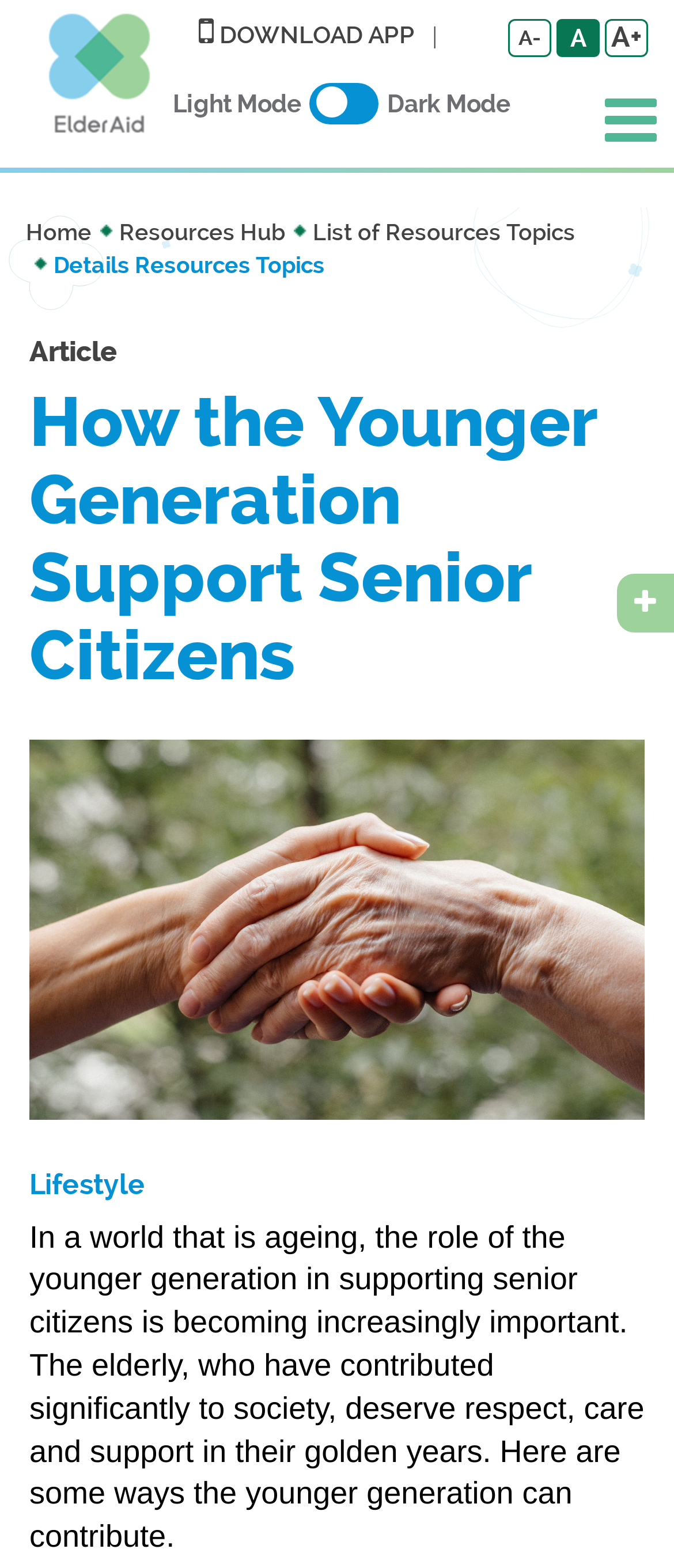Please locate the bounding box coordinates of the region I need to click to follow this instruction: "Read the article".

[0.044, 0.244, 0.956, 0.442]